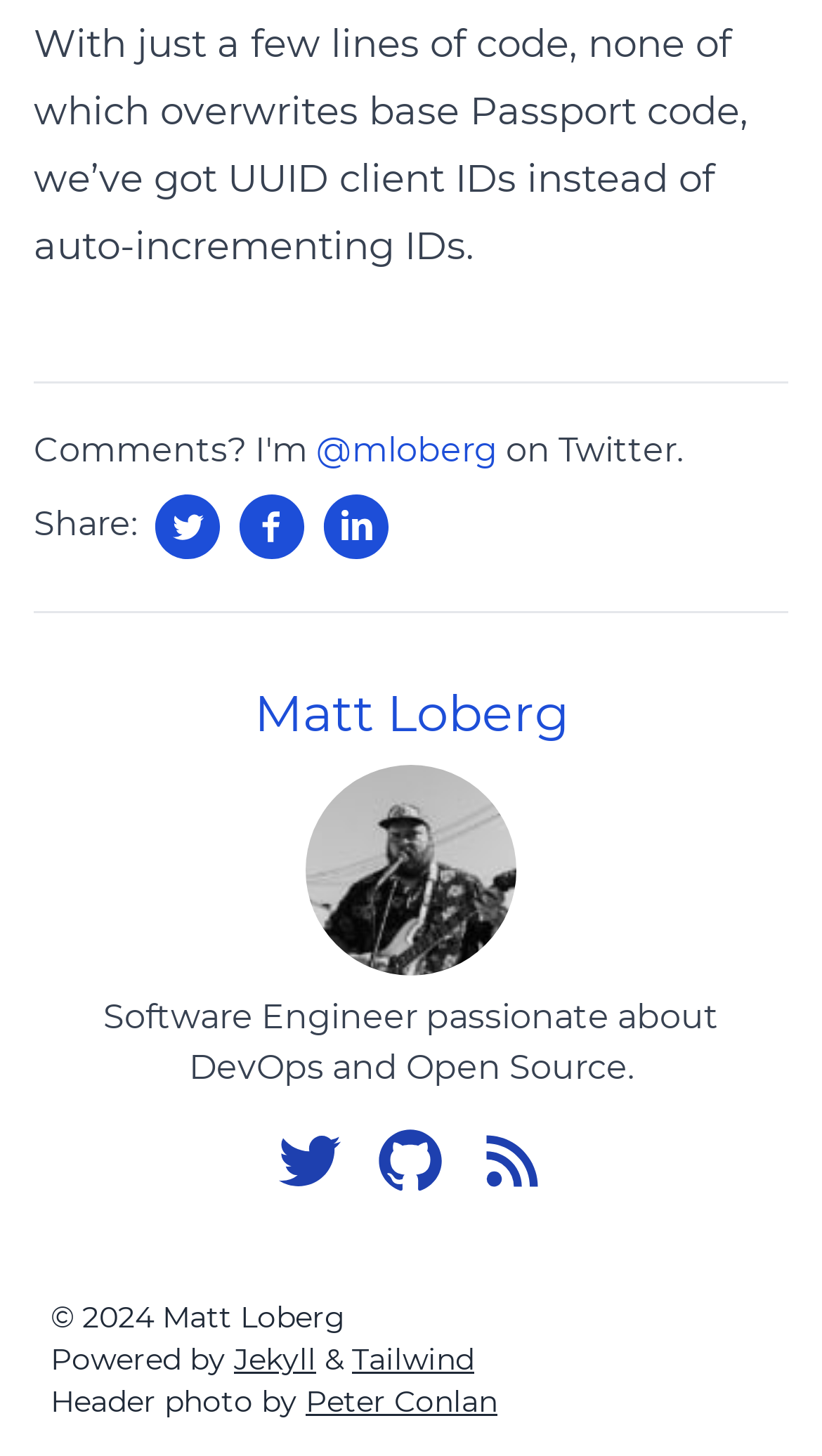Find the bounding box coordinates of the element I should click to carry out the following instruction: "View Matt Loberg's GitHub profile".

[0.459, 0.782, 0.541, 0.809]